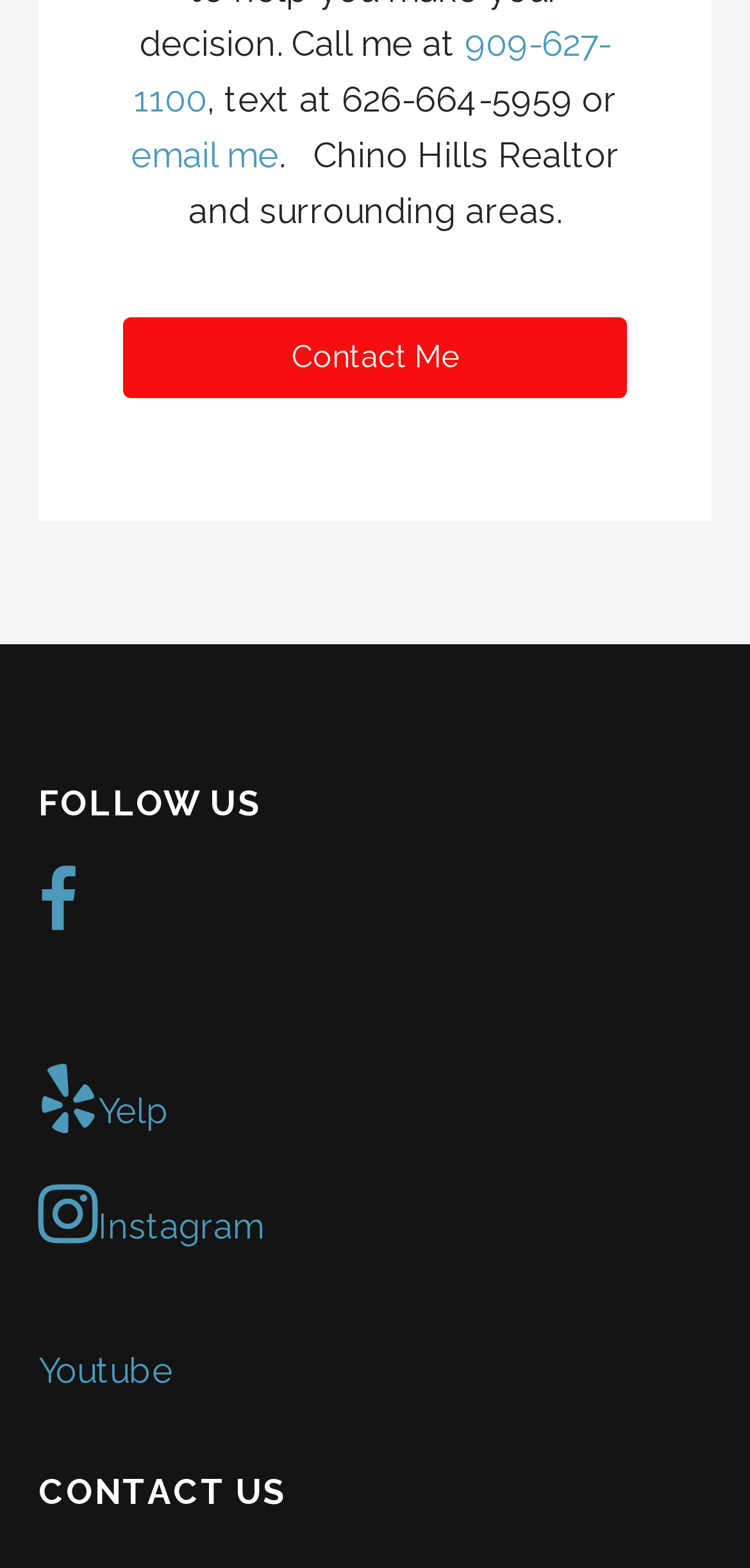Look at the image and give a detailed response to the following question: How many social media platforms are listed to follow?

The webpage has a section labeled 'FOLLOW US' which lists four social media platforms: Facebook (represented by the '' icon), Yelp, Instagram, and Youtube. These platforms are listed as separate links, indicating that they can be clicked to follow the Realtor's social media profiles.